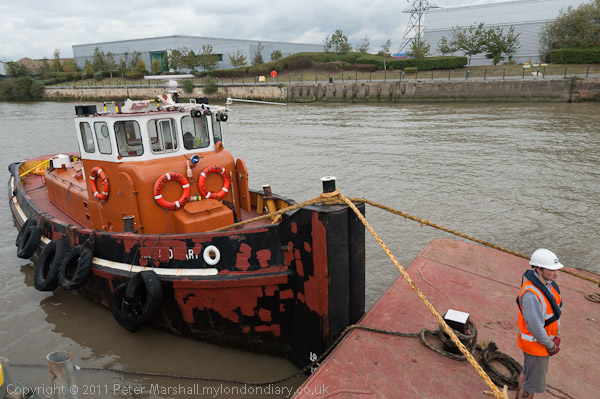What color are the life rings on the tugboat?
Based on the image, answer the question with a single word or brief phrase.

Bright orange